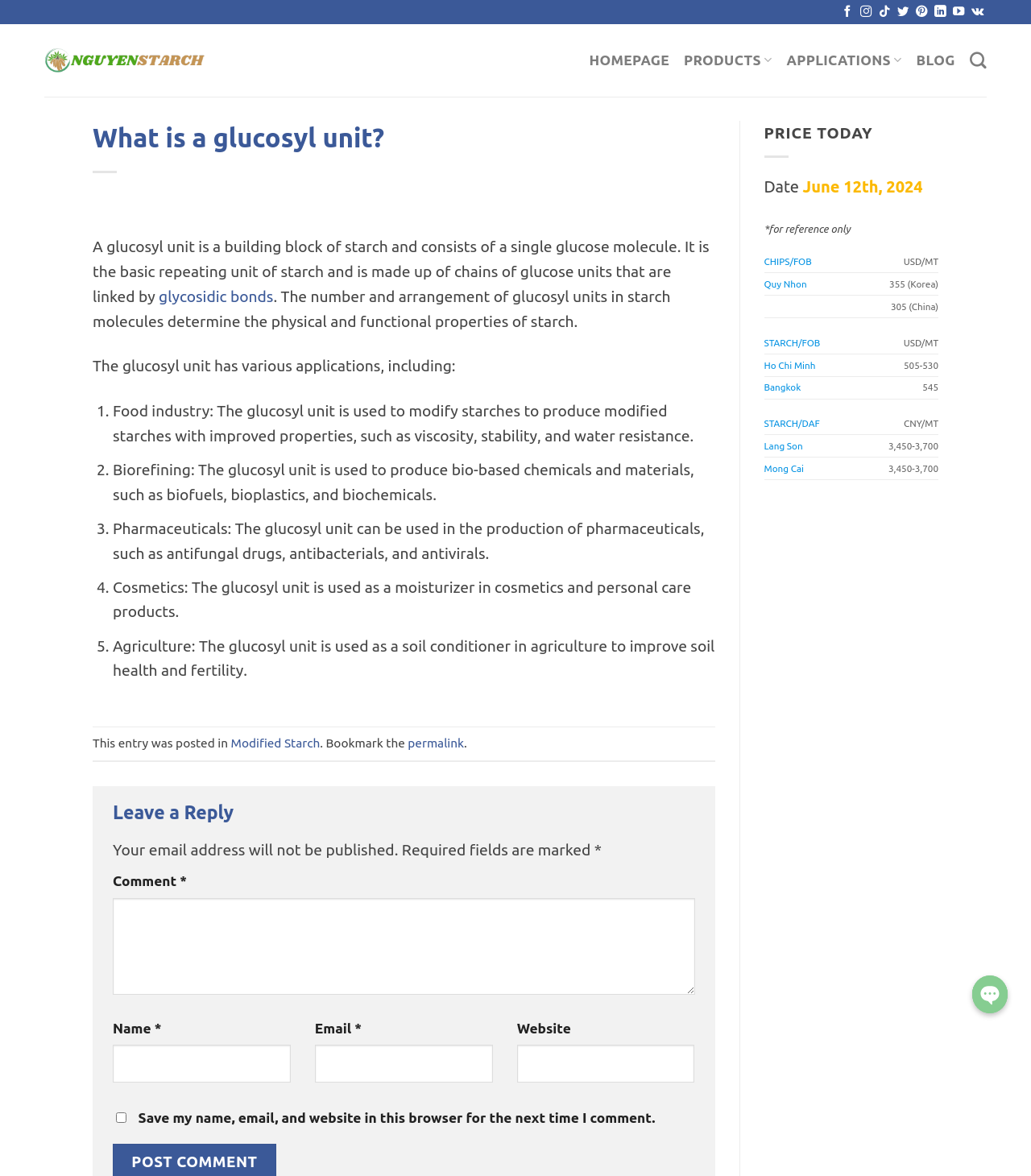What is the principal heading displayed on the webpage?

What is a glucosyl unit?